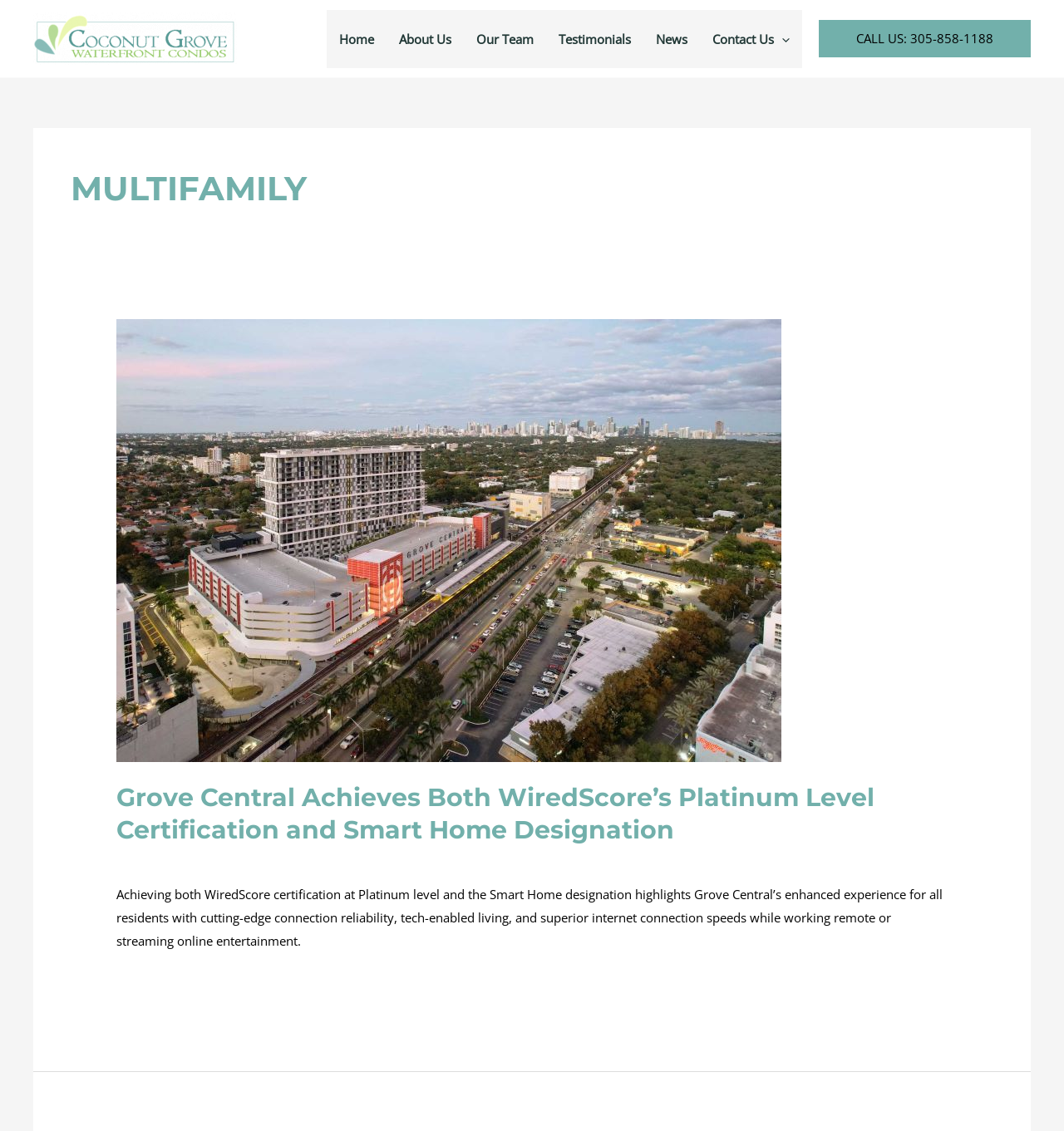What is the name of the condo?
Craft a detailed and extensive response to the question.

The name of the condo is located at the top left corner of the webpage, and is written as 'Coconut Grove Waterfront Condos' with an image of the condo next to it.